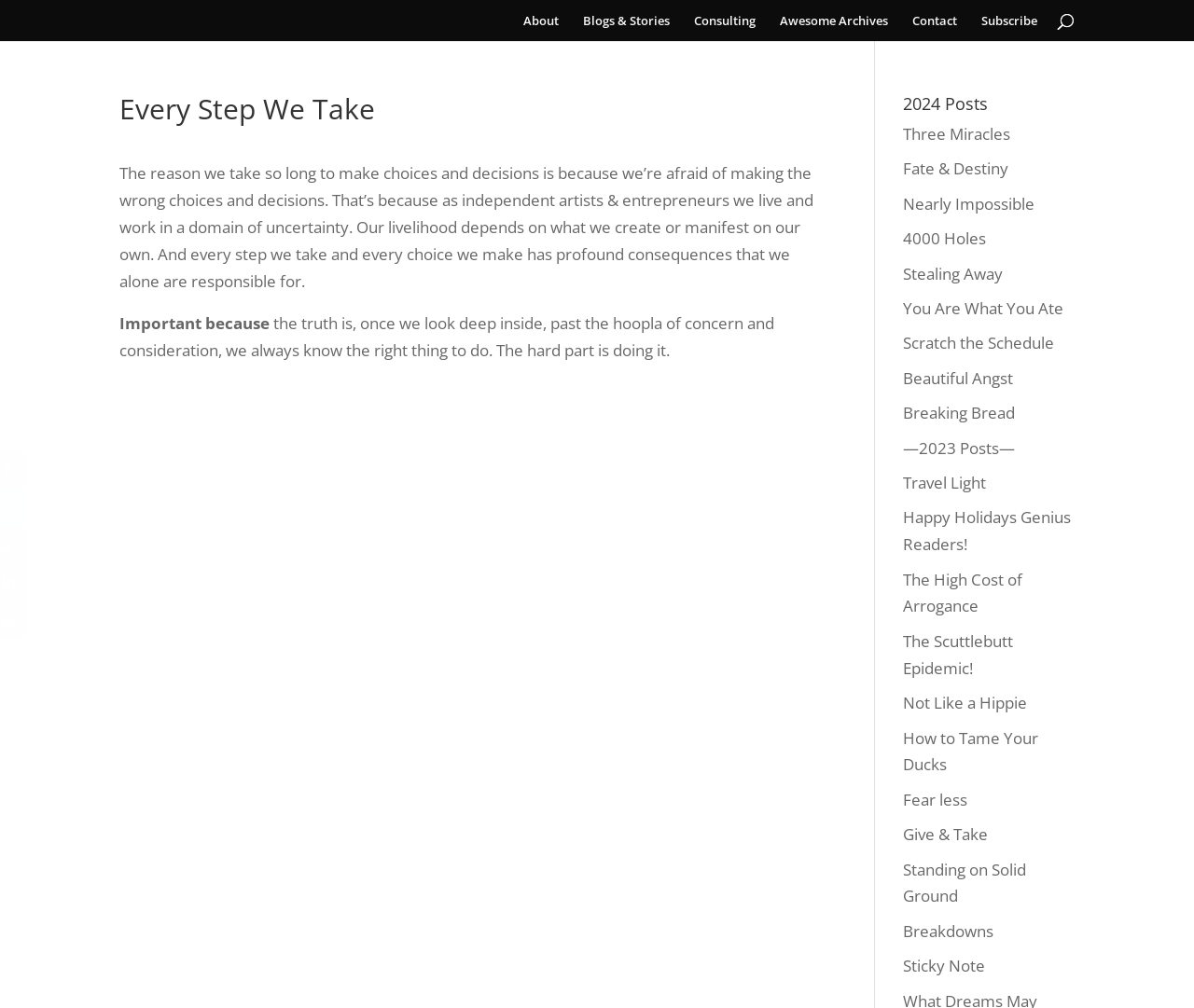Please find the bounding box coordinates for the clickable element needed to perform this instruction: "Search for something".

[0.1, 0.0, 0.9, 0.001]